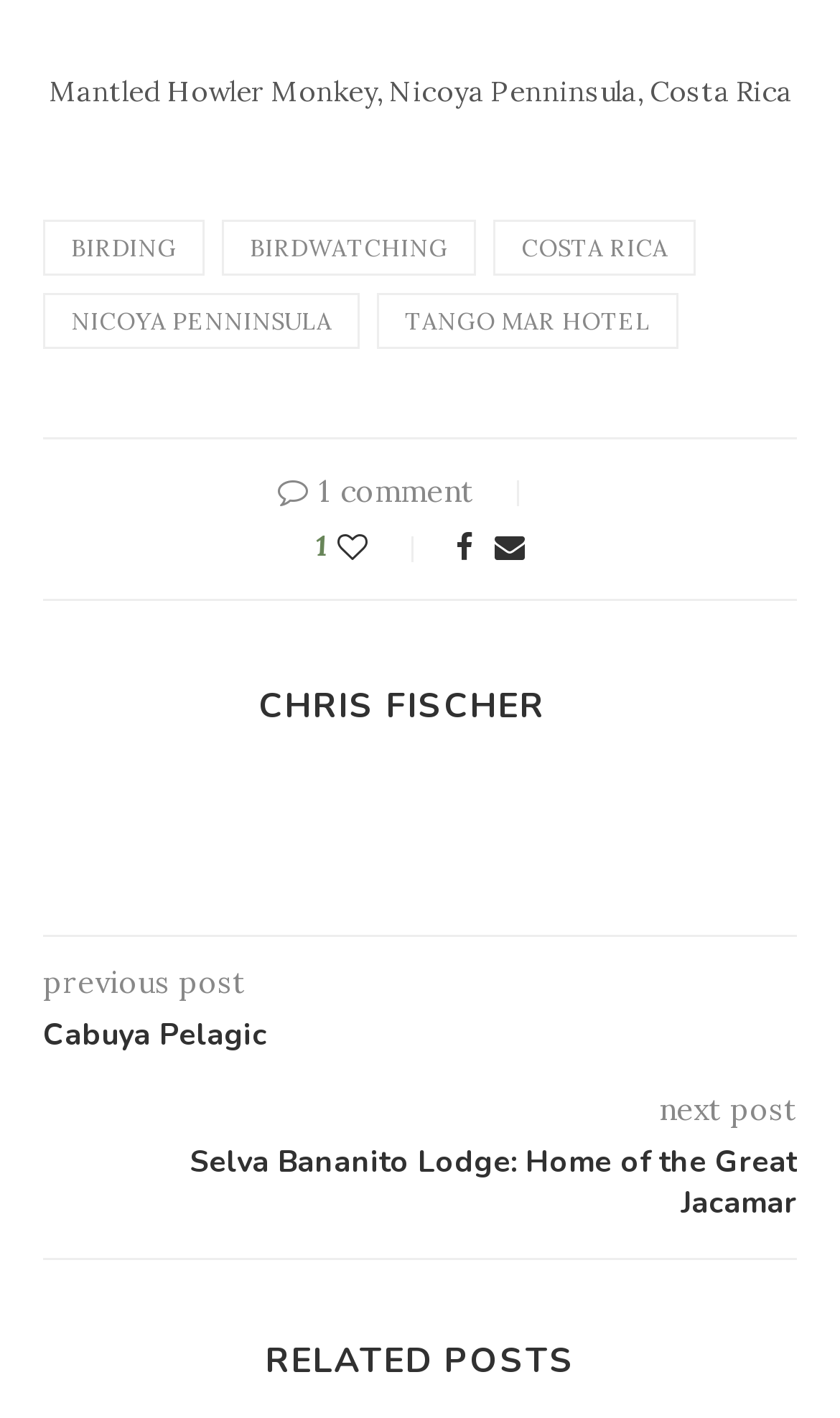Answer briefly with one word or phrase:
What is the title of the related posts section?

RELATED POSTS